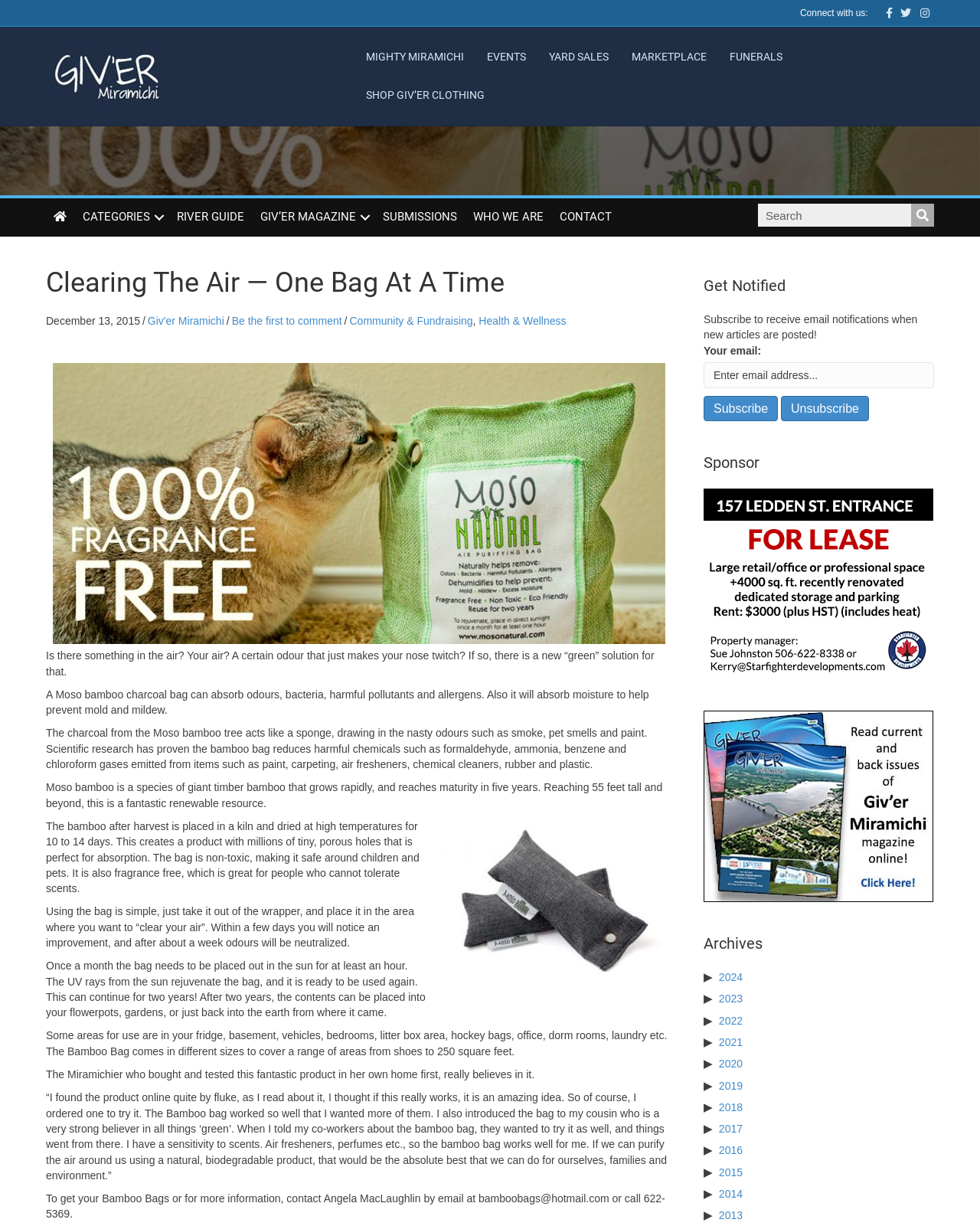Refer to the image and provide an in-depth answer to the question:
What is the purpose of the bamboo bag?

The bamboo bag is designed to purify the air by absorbing odors, bacteria, harmful pollutants, and allergens, making the air cleaner and healthier to breathe.